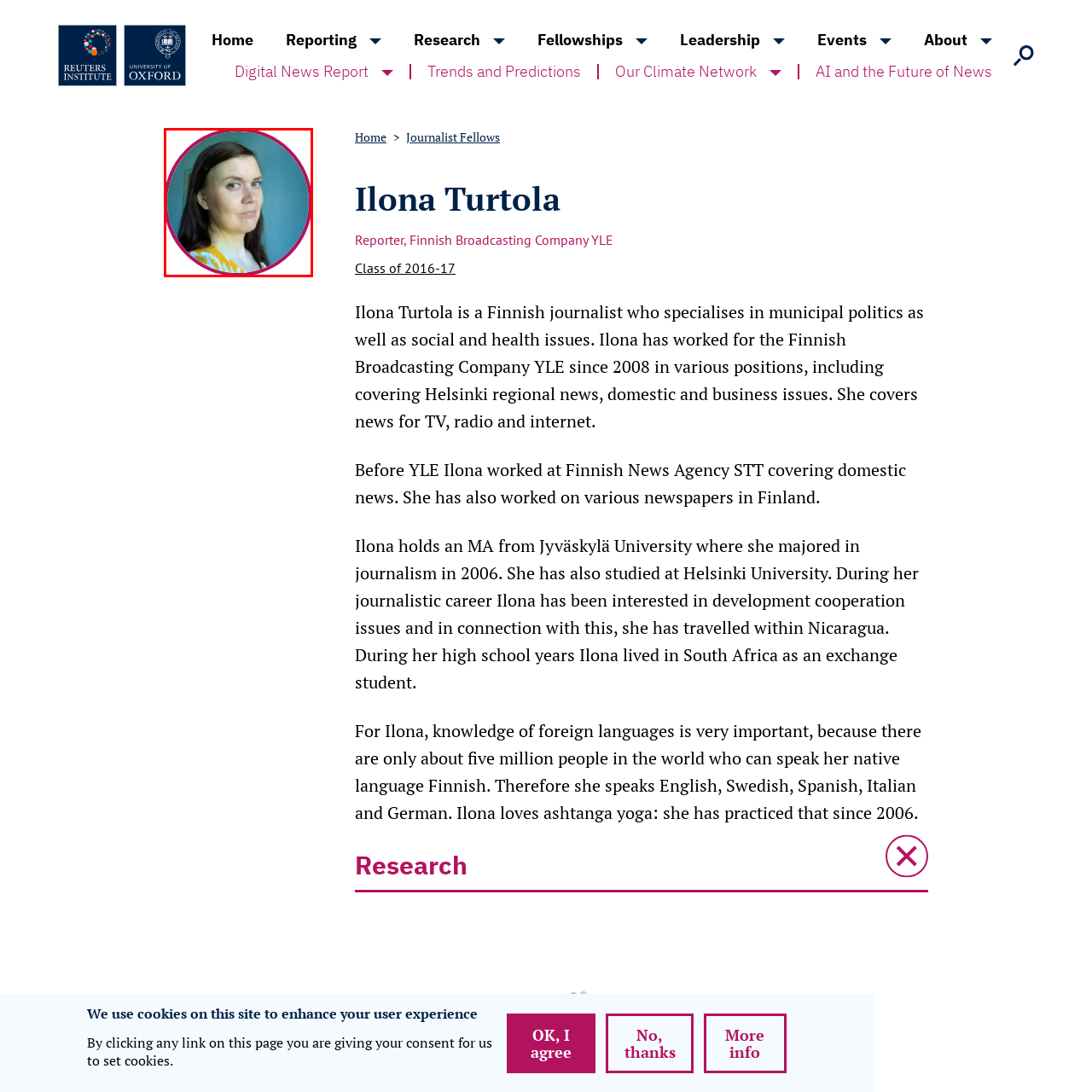How many languages does Ilona speak?
Carefully scrutinize the image inside the red bounding box and generate a comprehensive answer, drawing from the visual content.

According to the caption, Ilona is passionate about languages and speaks multiple languages, including English, Swedish, Spanish, Italian, and German, which totals five languages.